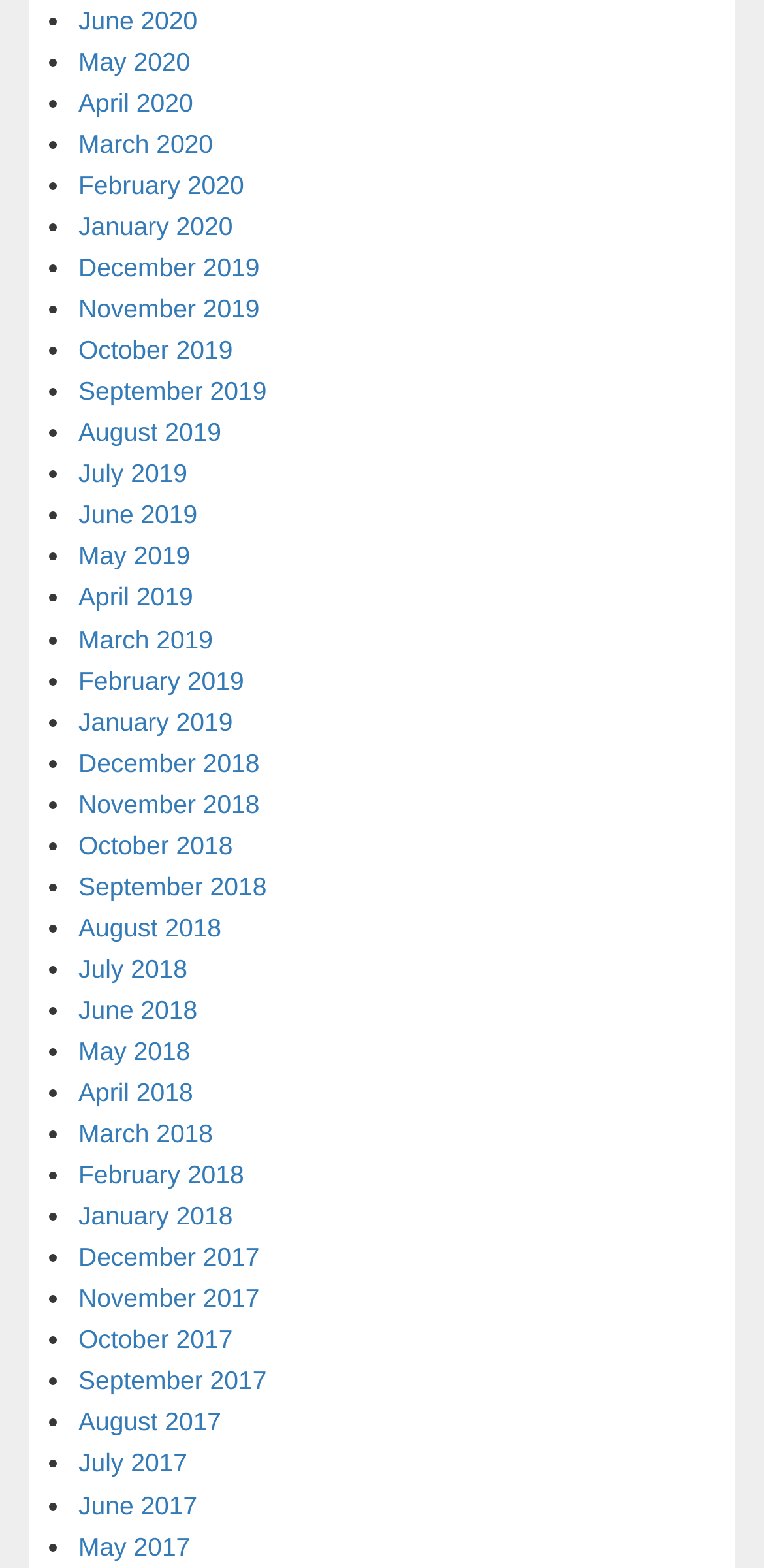Locate the bounding box coordinates of the element's region that should be clicked to carry out the following instruction: "View June 2020". The coordinates need to be four float numbers between 0 and 1, i.e., [left, top, right, bottom].

[0.103, 0.004, 0.258, 0.022]